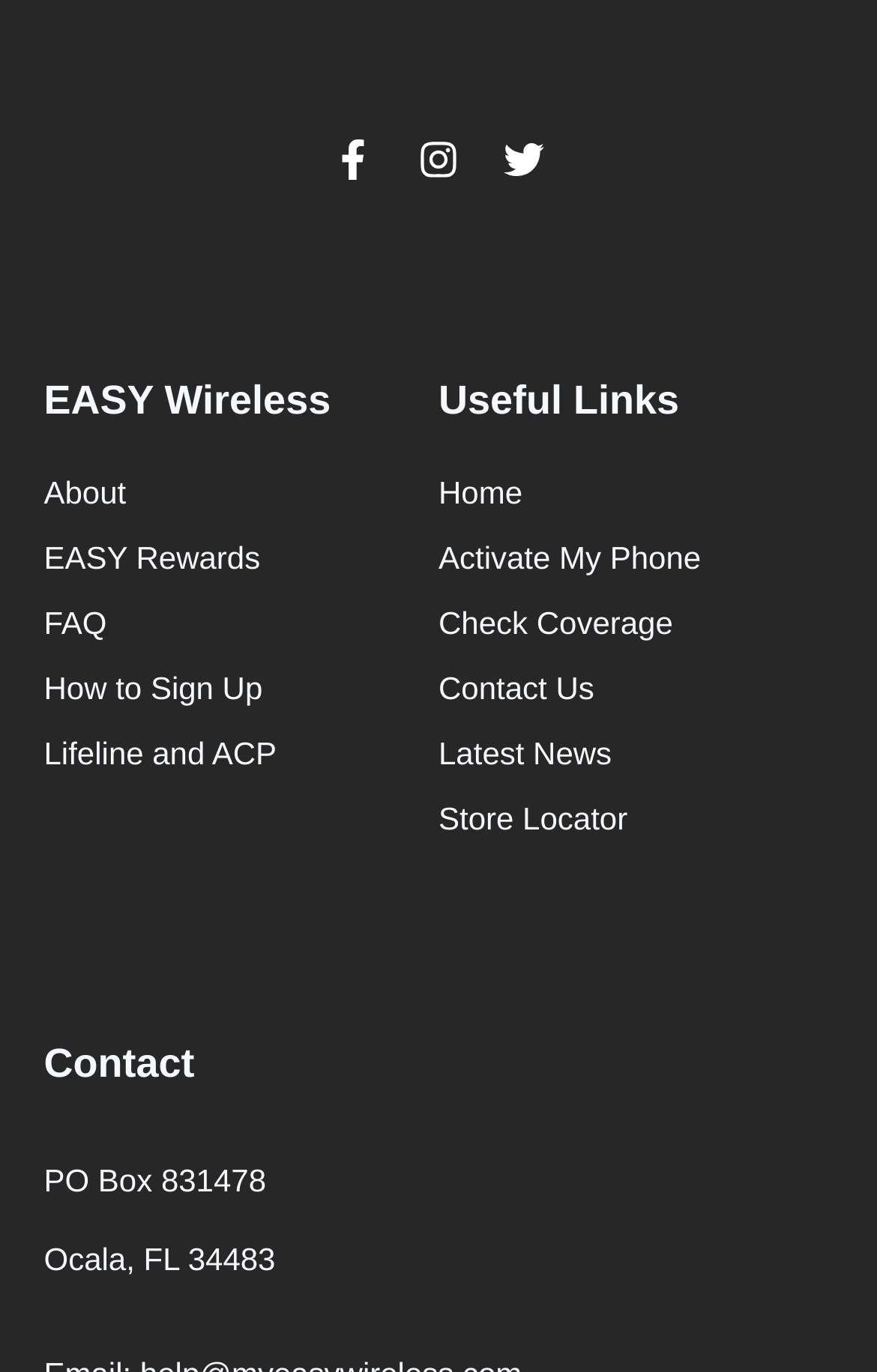Ascertain the bounding box coordinates for the UI element detailed here: "Twitter". The coordinates should be provided as [left, top, right, bottom] with each value being a float between 0 and 1.

[0.574, 0.102, 0.621, 0.131]